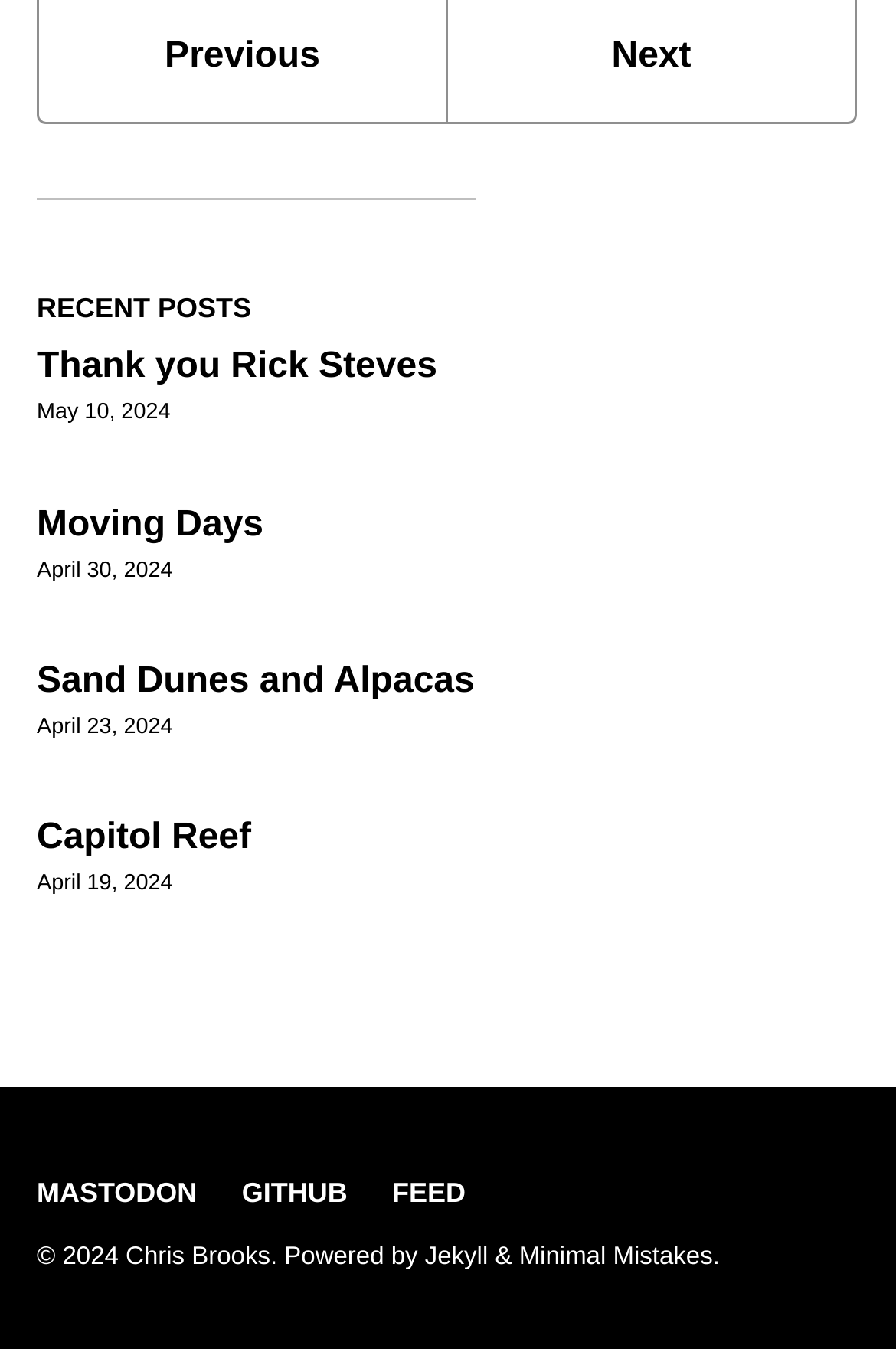What is the date of the latest post?
Give a detailed and exhaustive answer to the question.

I looked at the time elements associated with each post and found that the latest post has a date of 'May 10, 2024', which is the most recent date among all the posts.